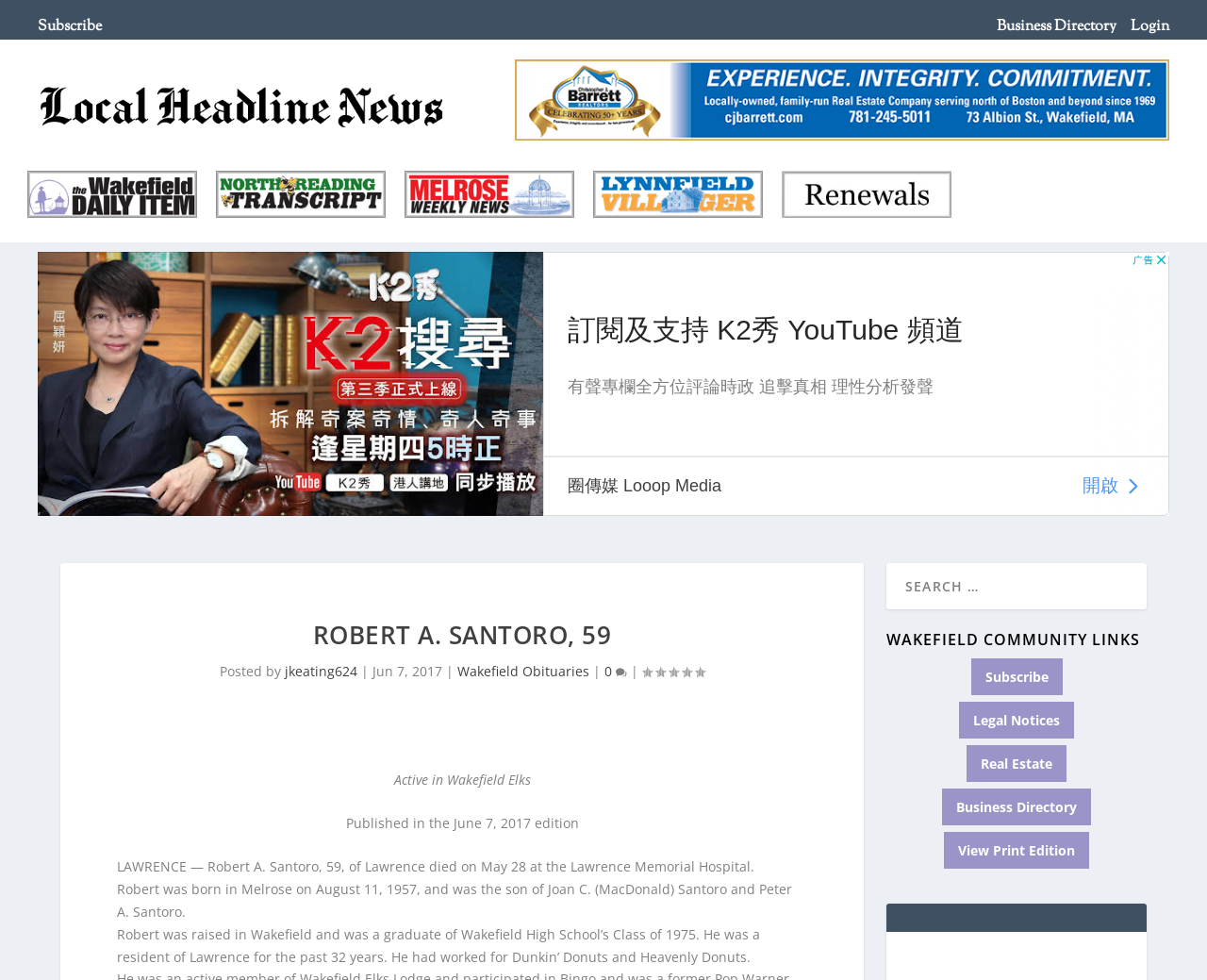Generate a thorough explanation of the webpage's elements.

The webpage is an obituary page for Robert A. Santoro, 59, with a focus on local headline news. At the top, there are several links, including "Subscribe", "Business Directory", and "Login", aligned horizontally. Below these links, there is a large banner advertisement.

On the left side, there is a column with several links to local towns, including Wakefield, North Reading, Melrose, and Lynnfield. Below these links, there is an iframe containing an advertisement.

The main content of the page is an obituary article about Robert A. Santoro. The article has a heading with the person's name and age, followed by a brief description of the person's life, including their birthplace, education, and work experience. The article also mentions the person's passing and provides a few details about their life.

To the right of the article, there is a search box and a section titled "WAKEFIELD COMMUNITY LINKS", which contains several links to local resources, including "Subscribe", "Legal Notices", "Real Estate", "Business Directory", and "View Print Edition".

Throughout the page, there are several static text elements, including a comment count and a rating. There are also a few images, including a banner advertisement and a logo. Overall, the page has a simple and organized layout, with a focus on providing information about the person's life and local resources.